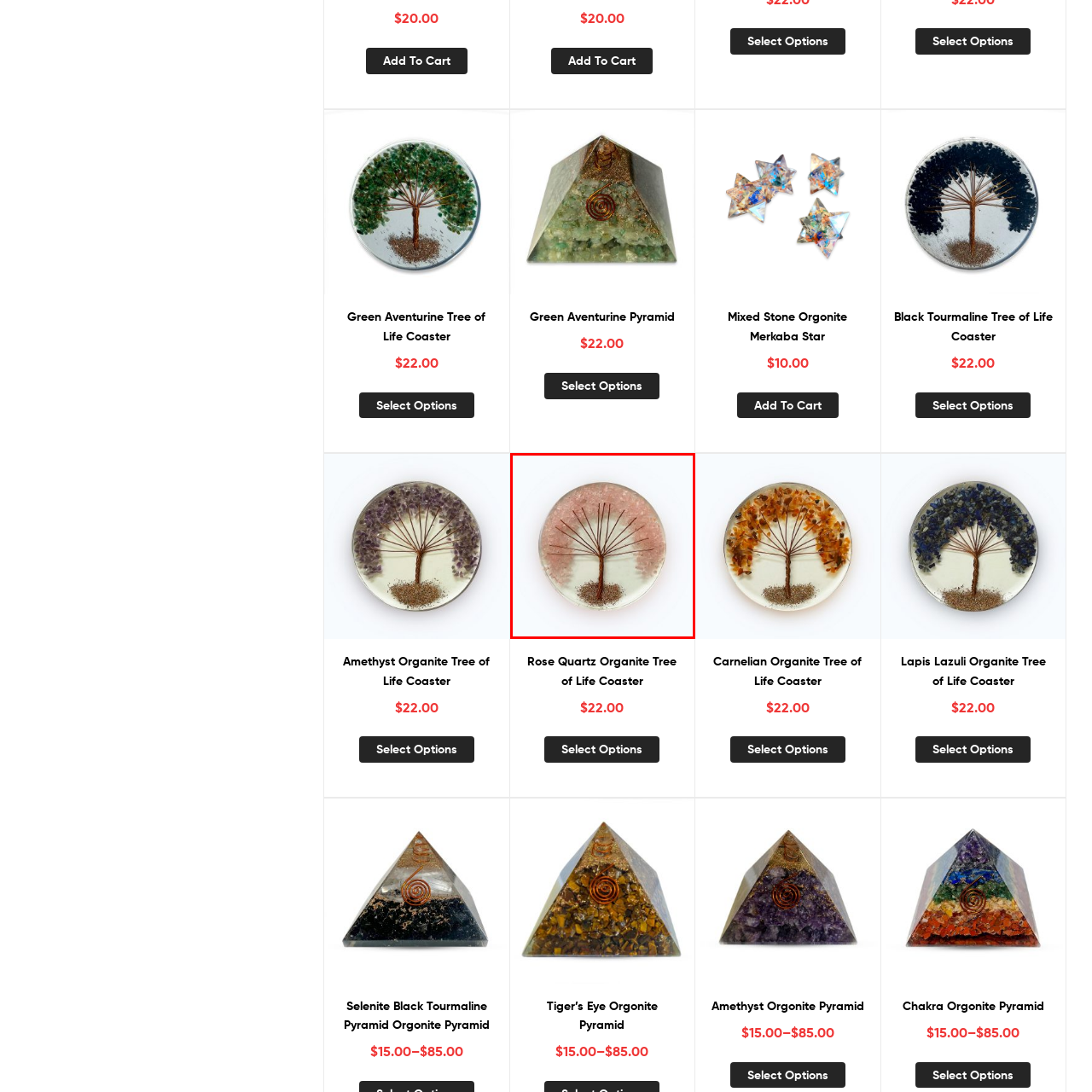Offer a detailed caption for the image that is surrounded by the red border.

This beautifully crafted piece features a **Rose Quartz Organite Tree of Life Coaster**. The coaster showcases a delicate tree design made from wire, symbolizing growth and strength, with the branches elegantly fanning out. The base is adorned with a soft pink resin, textured to mimic the appearance of rose quartz crystals, enhancing its aesthetic appeal. The coaster, not only functional but also a decorative accent, embodies harmony and healing energy, making it a perfect addition to any home or meditation space. The product is available for purchase, suggesting that its unique design and energizing properties could become a cherished item for those interested in holistic practices.